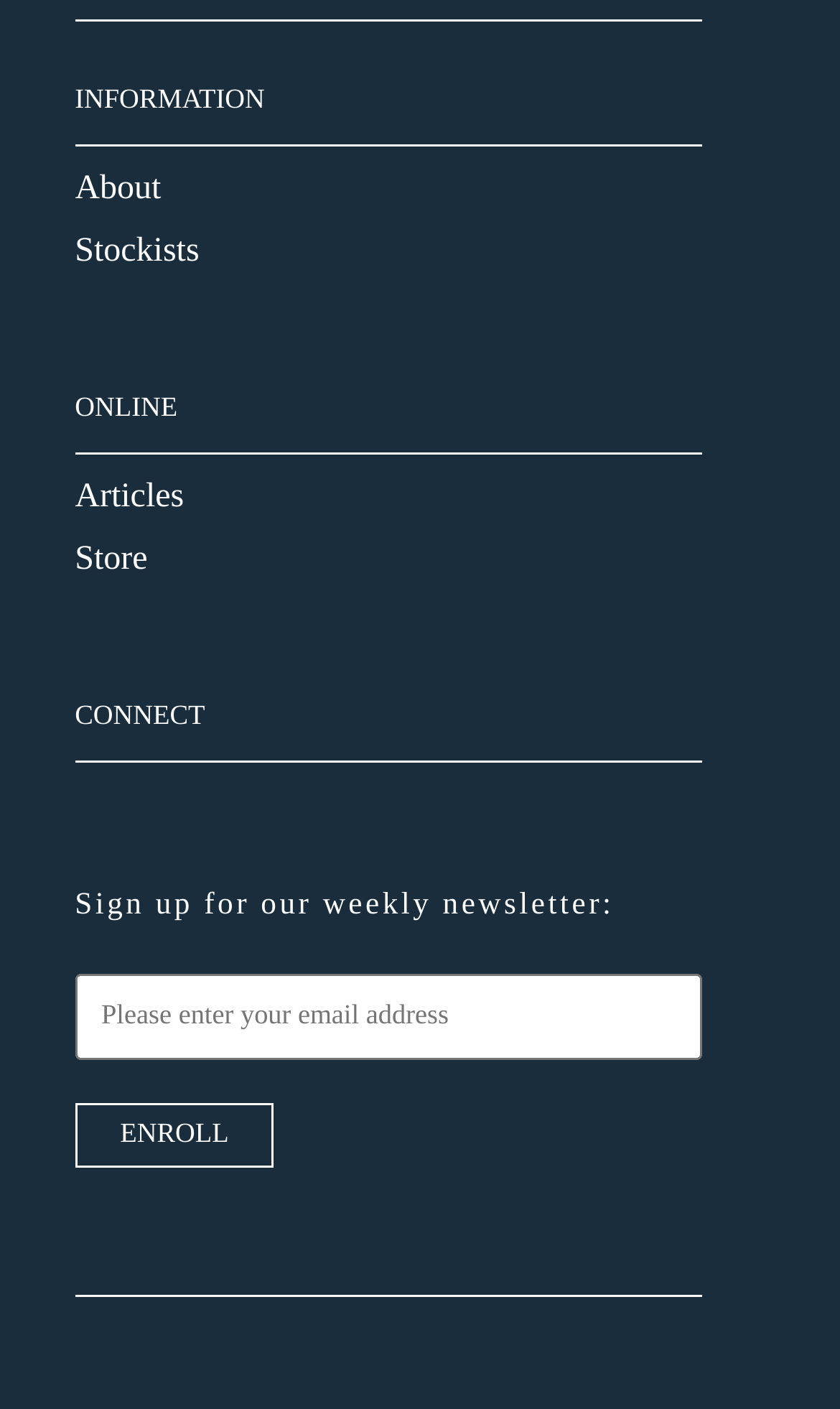How many sections are there on the webpage?
Based on the screenshot, answer the question with a single word or phrase.

3